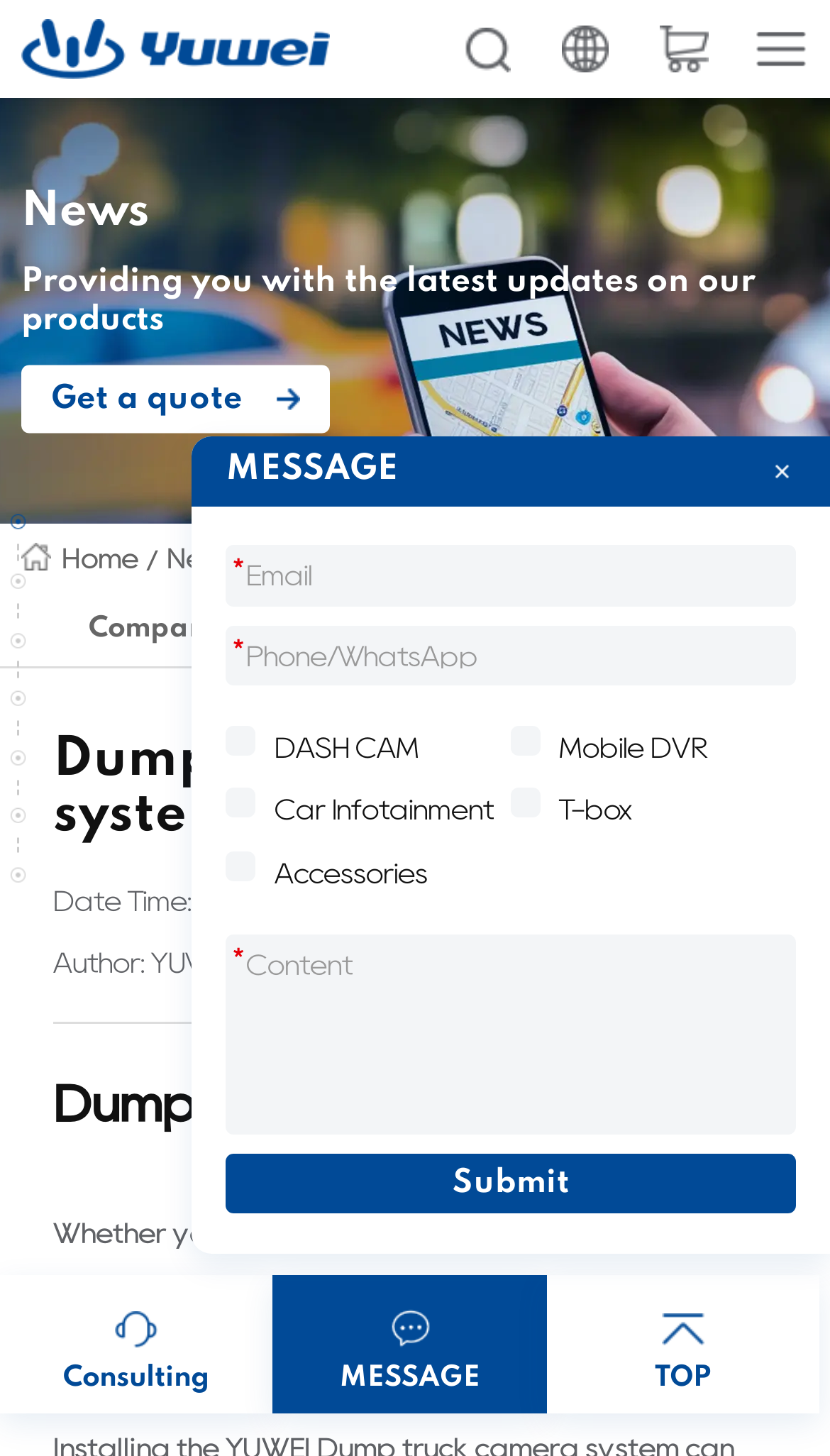Locate the bounding box coordinates of the clickable part needed for the task: "Click on the 'Submit' button".

[0.273, 0.793, 0.958, 0.834]